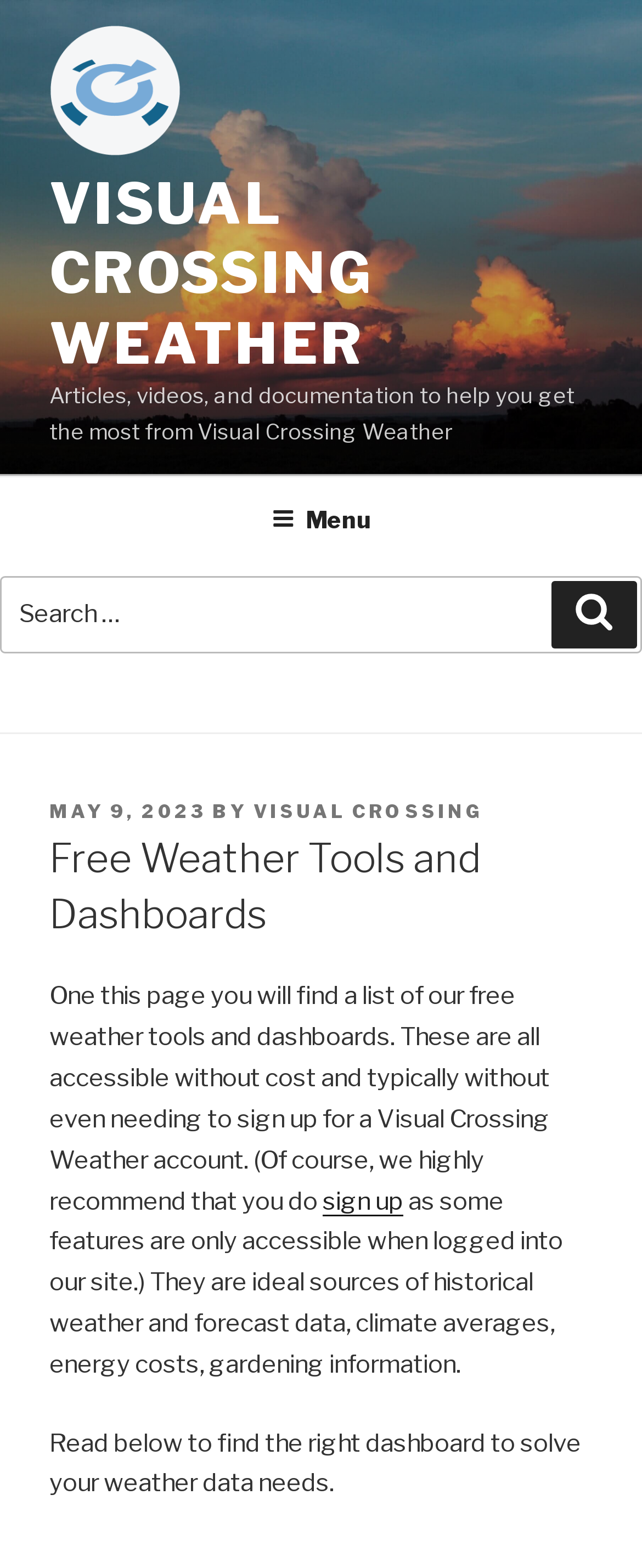Locate the bounding box coordinates of the region to be clicked to comply with the following instruction: "Sign up for a Visual Crossing Weather account". The coordinates must be four float numbers between 0 and 1, in the form [left, top, right, bottom].

[0.503, 0.756, 0.628, 0.775]